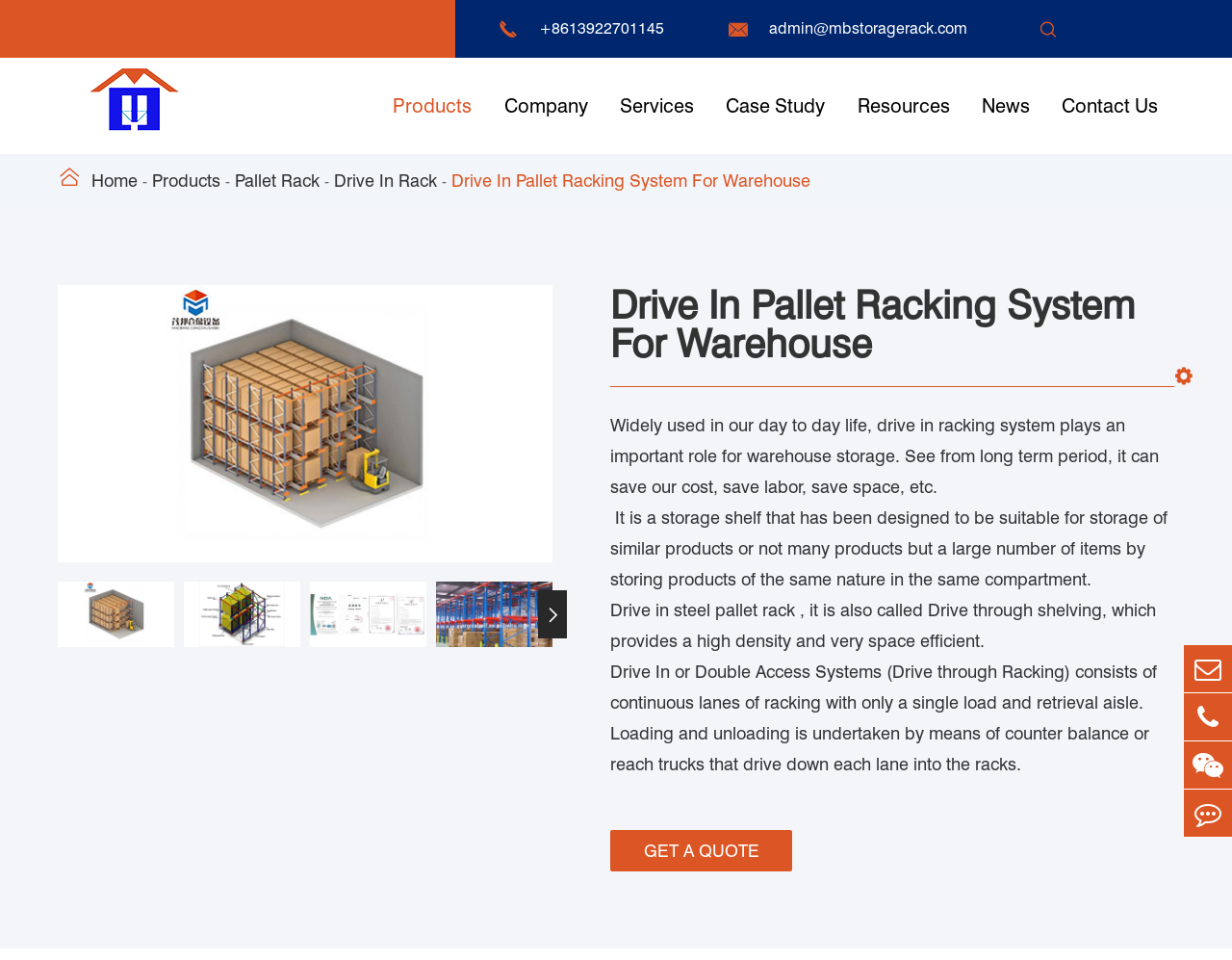Identify and provide the bounding box for the element described by: "GET A QUOTE".

[0.495, 0.865, 0.643, 0.908]